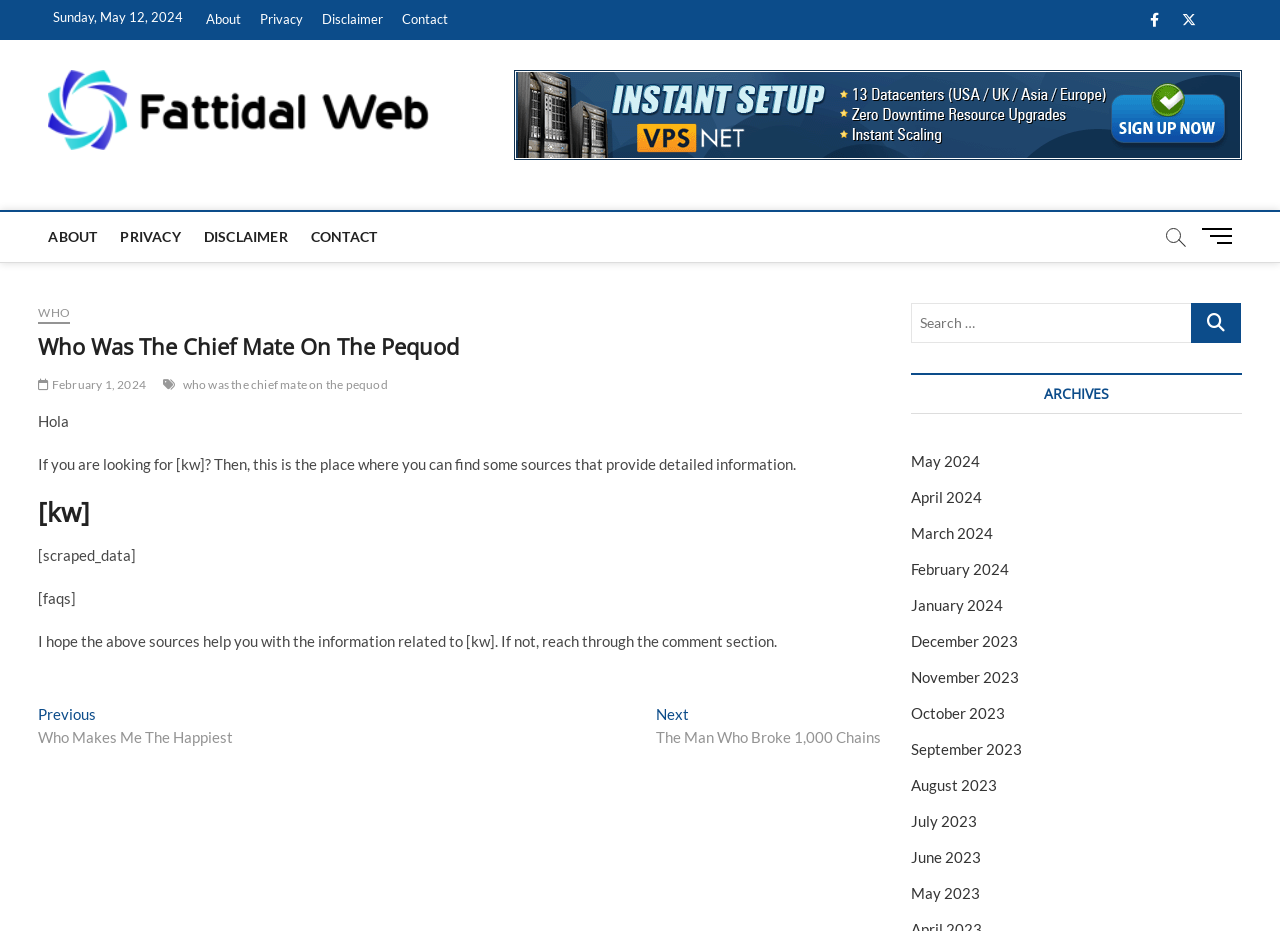Provide a brief response using a word or short phrase to this question:
How many social media links are there?

2